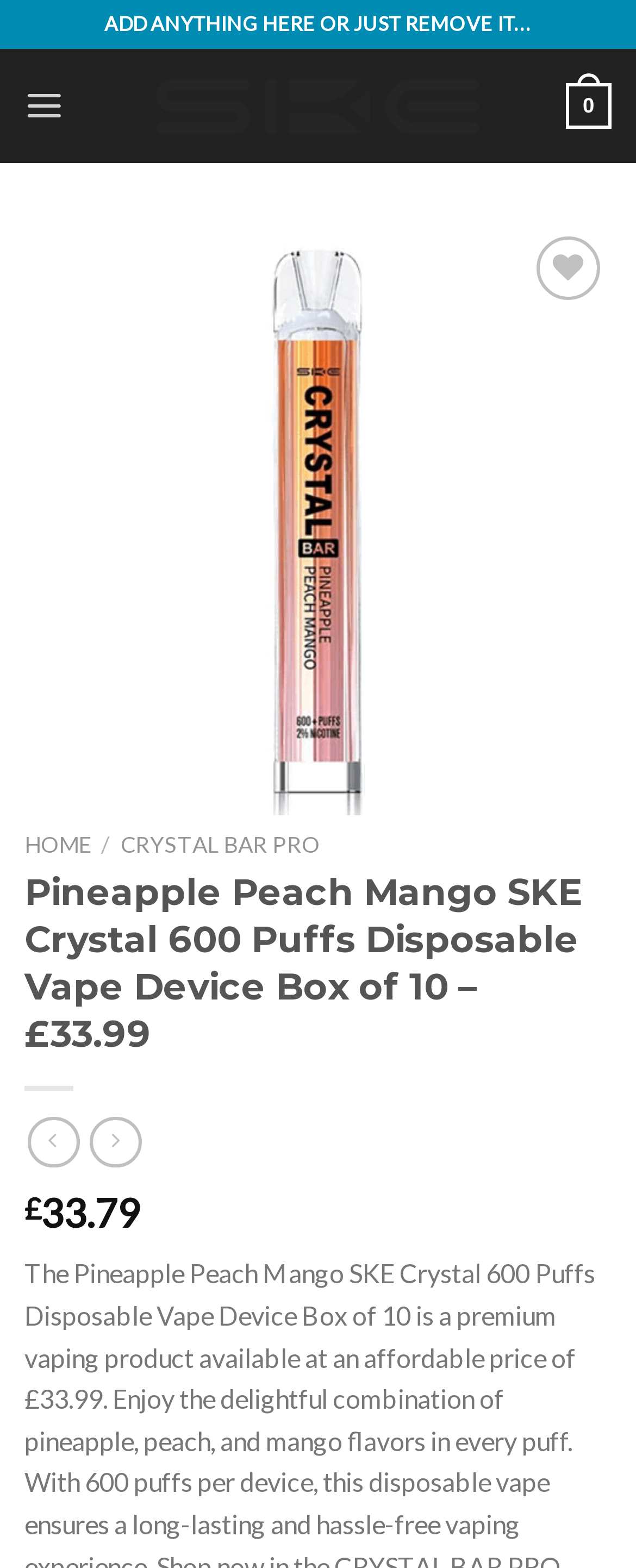Review the image closely and give a comprehensive answer to the question: What is the price of the vape device?

I found the price of the vape device by looking at the heading element that contains the text 'Pineapple Peach Mango SKE Crystal 600 Puffs Disposable Vape Device Box of 10 – £33.99'. The price is clearly stated as £33.99.